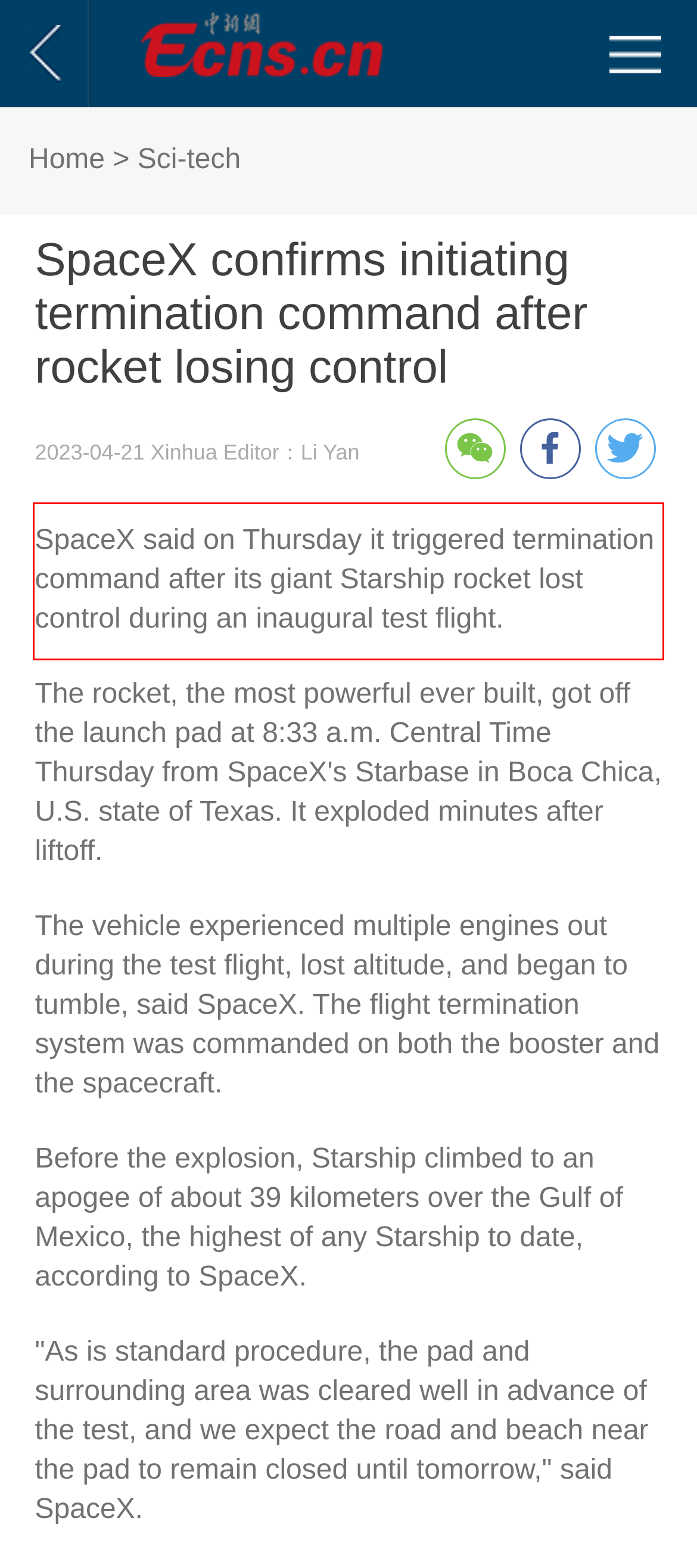Analyze the red bounding box in the provided webpage screenshot and generate the text content contained within.

SpaceX said on Thursday it triggered termination command after its giant Starship rocket lost control during an inaugural test flight.